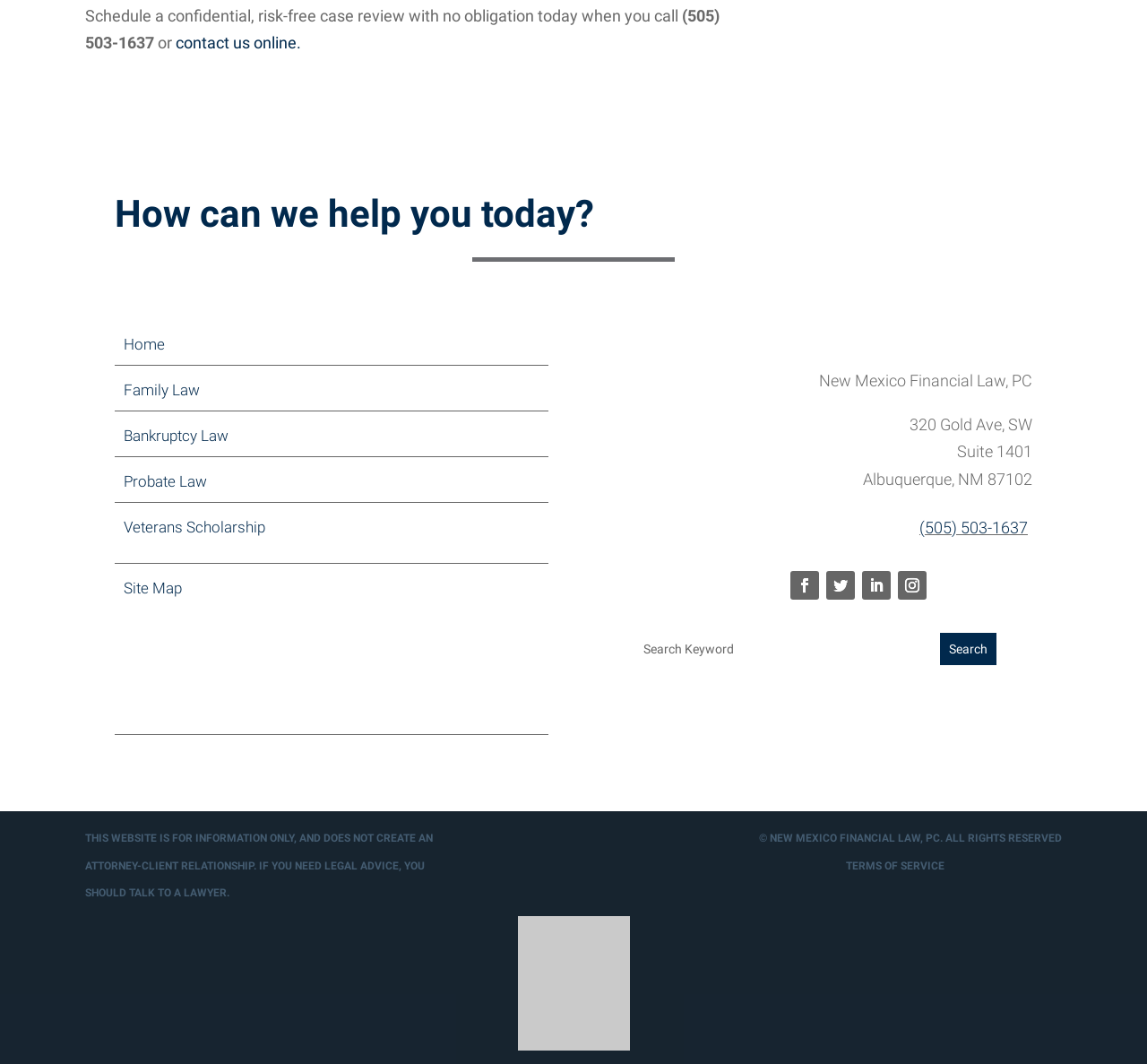Extract the bounding box coordinates for the UI element described by the text: "TERMS OF SERVICE". The coordinates should be in the form of [left, top, right, bottom] with values between 0 and 1.

[0.738, 0.808, 0.824, 0.82]